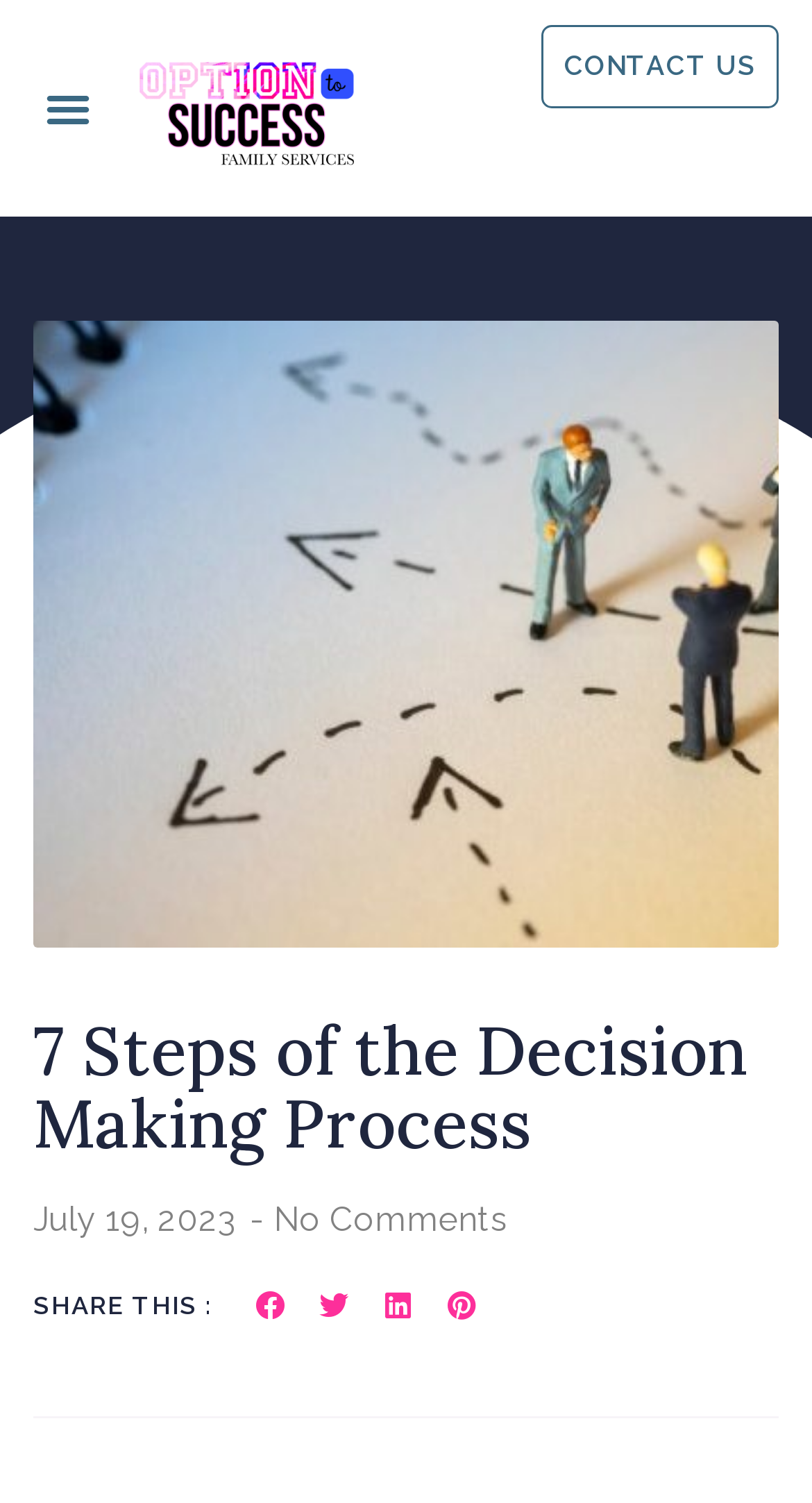Show the bounding box coordinates for the HTML element described as: "Contact US".

[0.667, 0.017, 0.959, 0.072]